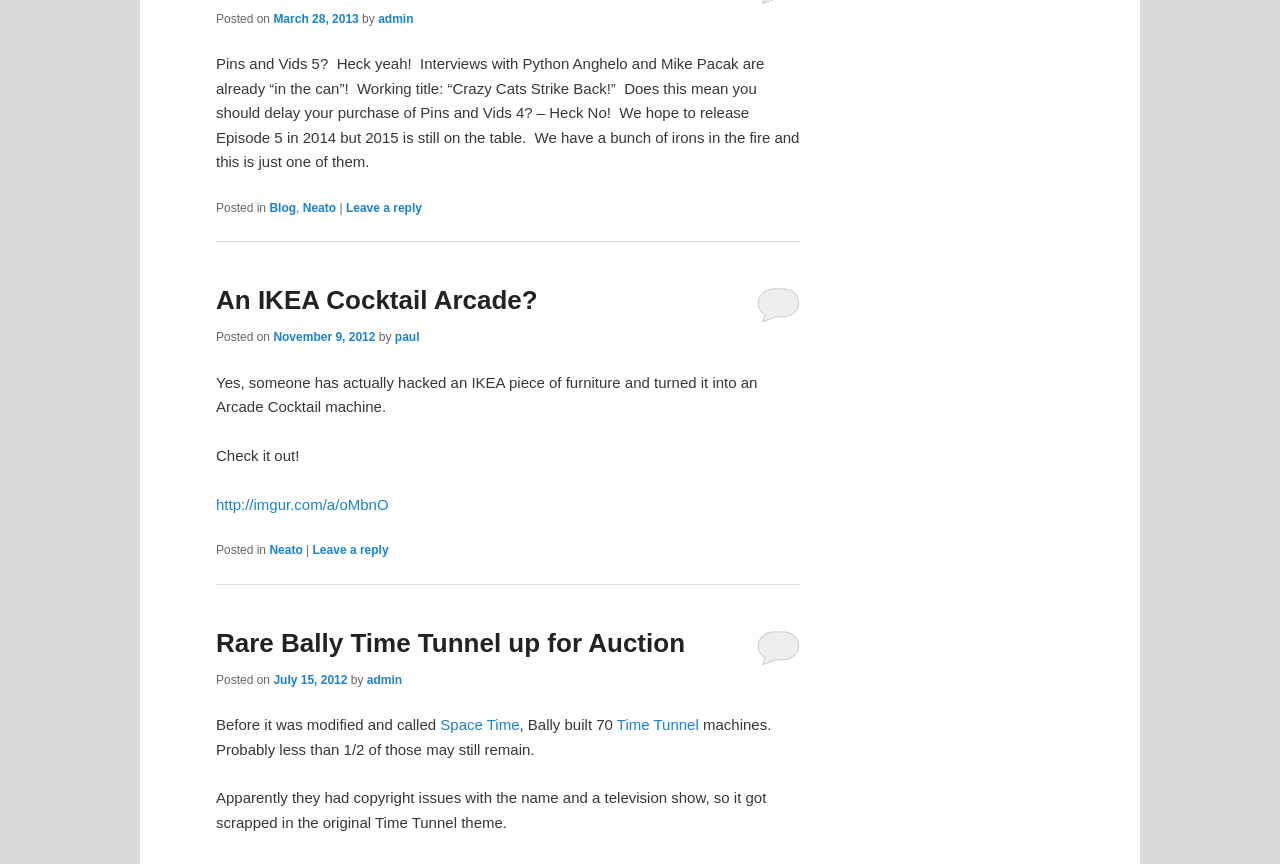Based on the image, provide a detailed and complete answer to the question: 
What is the name of the television show that caused copyright issues with the name 'Time Tunnel'?

I found the answer by reading the text in the third article, which mentions that the name 'Time Tunnel' was scrapped due to copyright issues with a television show, and the show is also called 'Time Tunnel'.